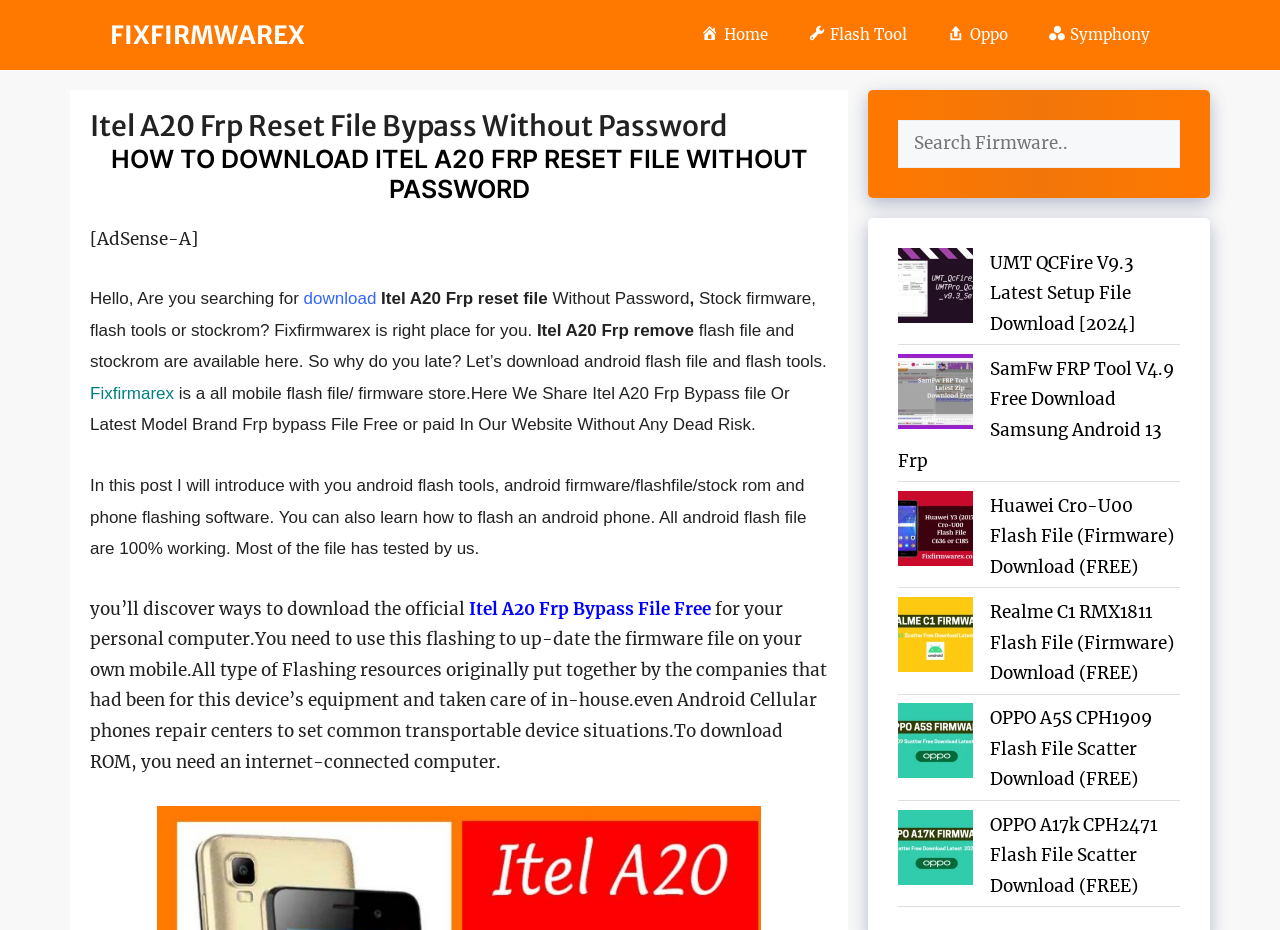What is the purpose of the search box on the website?
Please provide a comprehensive answer based on the contents of the image.

The search box on the website allows users to search for specific firmware and FRP files for their mobile devices. This makes it easier for users to find the files they need, rather than having to browse through the website's content.